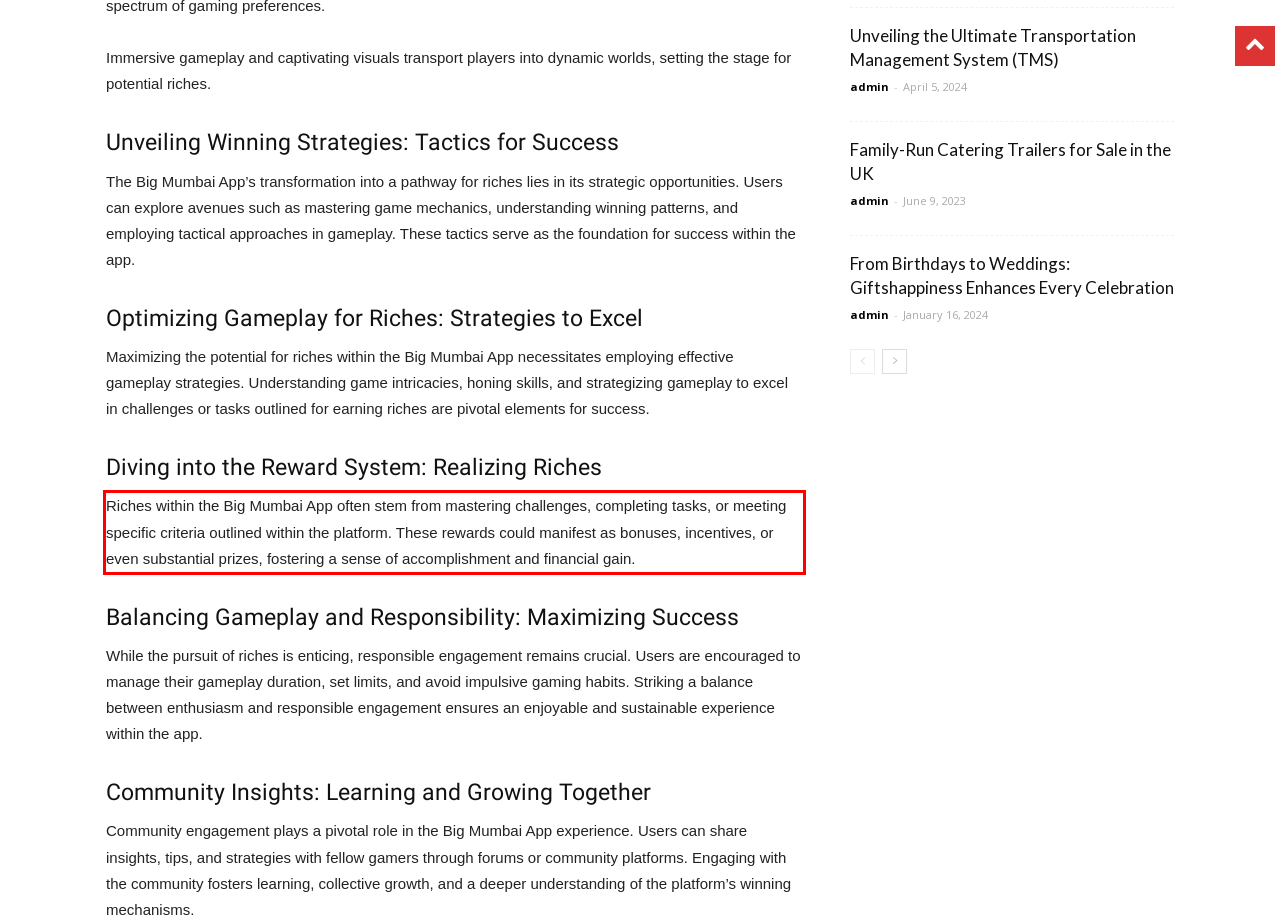Observe the screenshot of the webpage, locate the red bounding box, and extract the text content within it.

Riches within the Big Mumbai App often stem from mastering challenges, completing tasks, or meeting specific criteria outlined within the platform. These rewards could manifest as bonuses, incentives, or even substantial prizes, fostering a sense of accomplishment and financial gain.